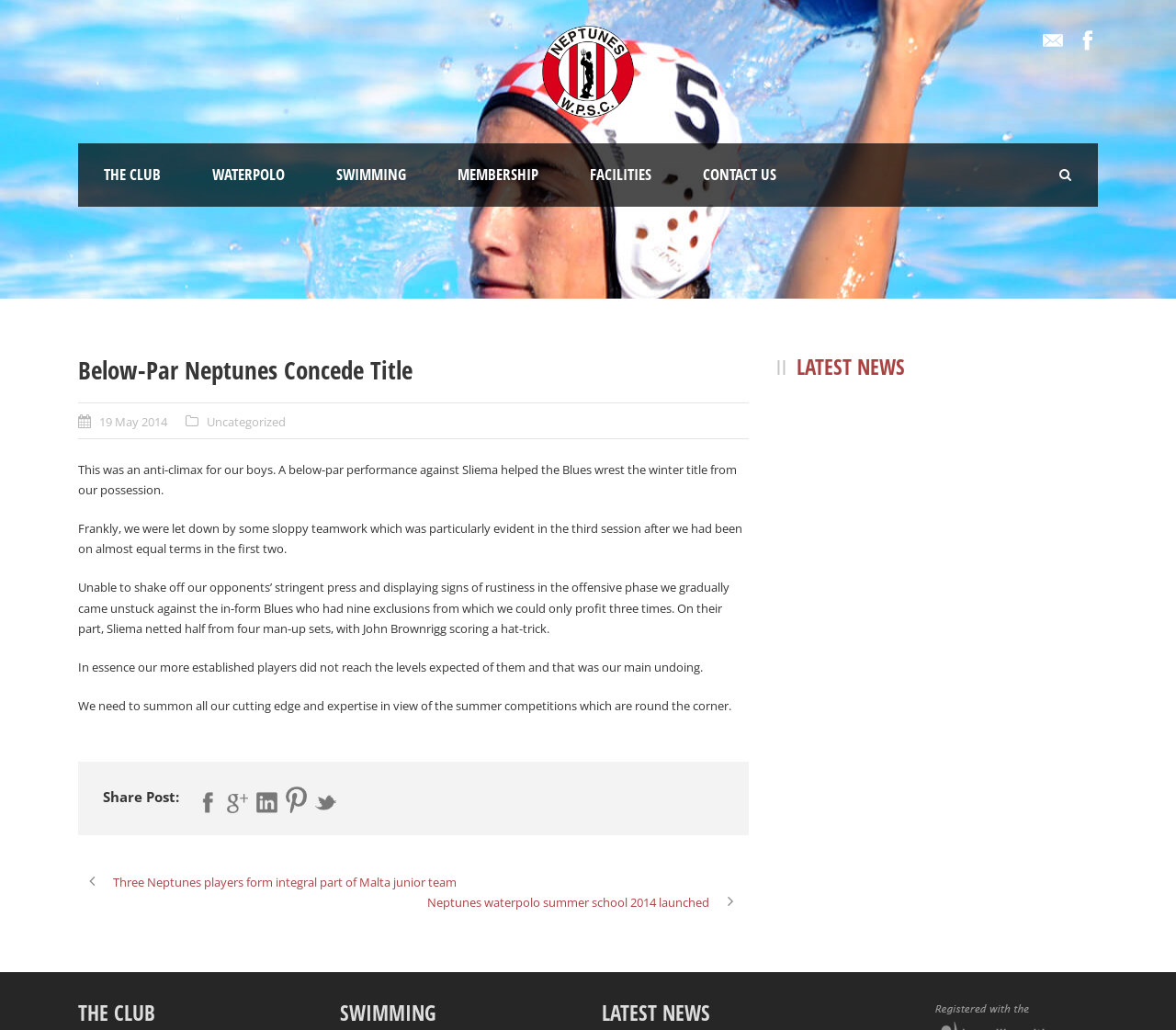How many social media sharing options are available? Examine the screenshot and reply using just one word or a brief phrase.

5